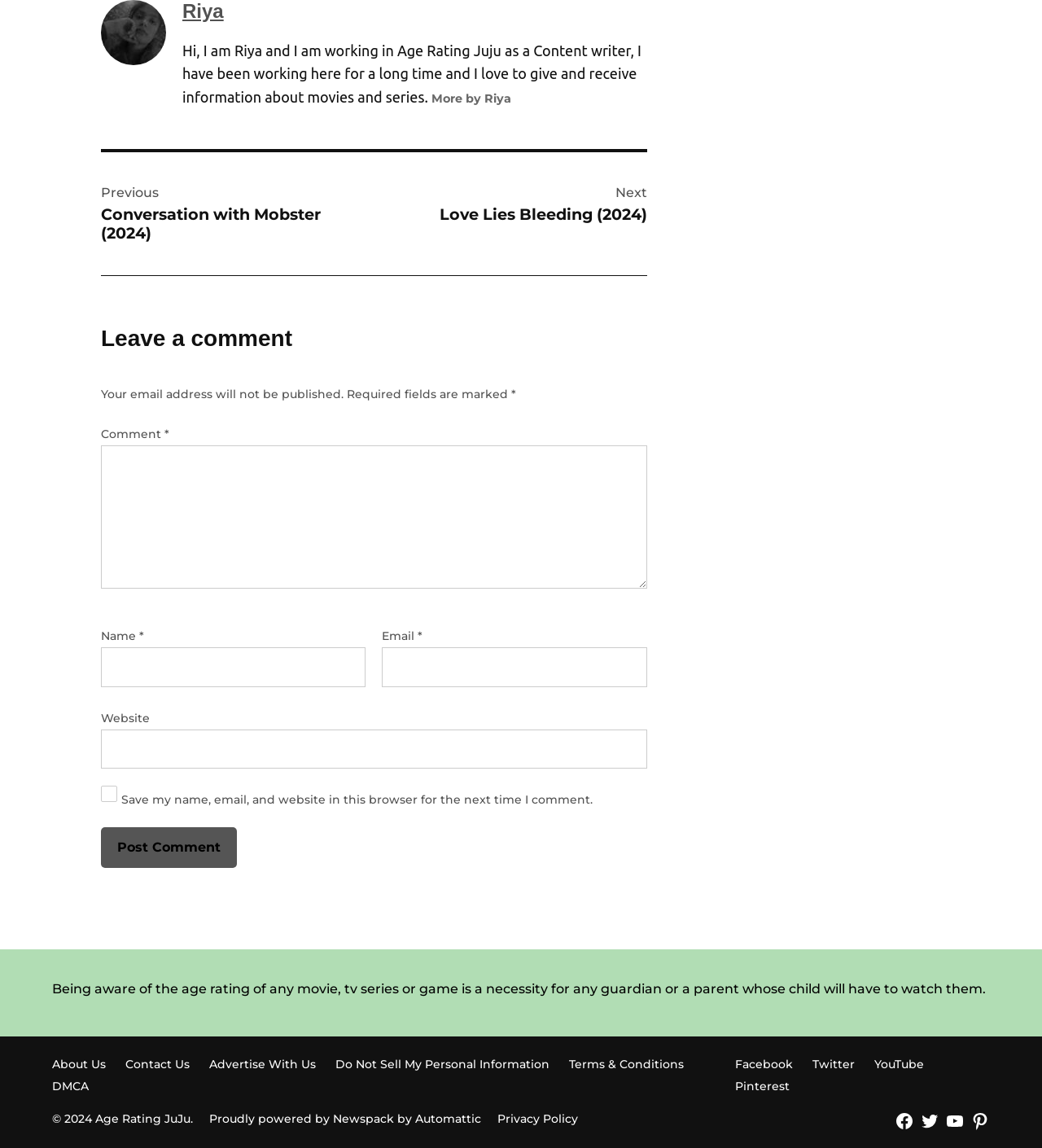Using the description "parent_node: Website name="url"", predict the bounding box of the relevant HTML element.

[0.097, 0.635, 0.621, 0.67]